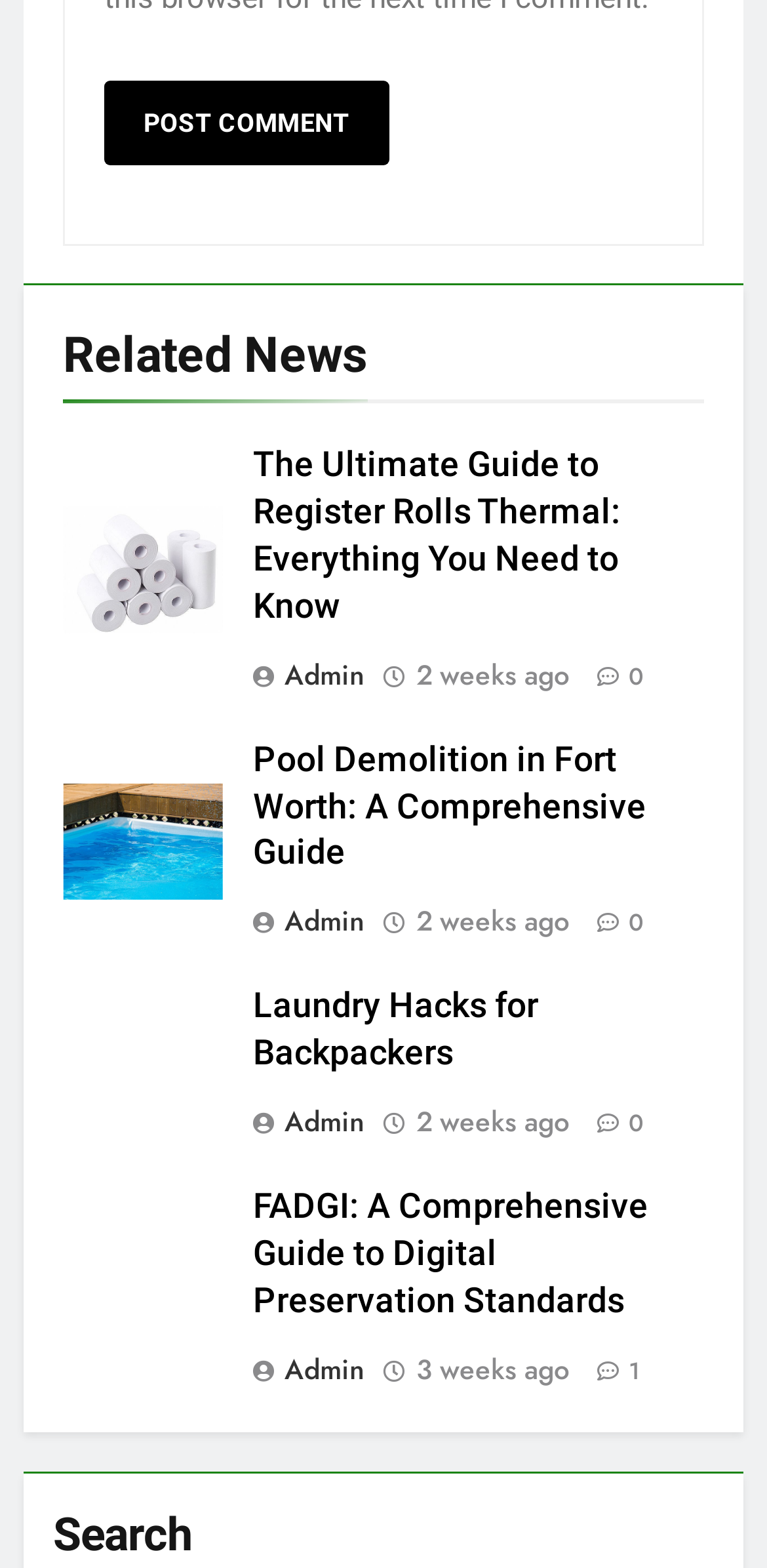Identify the bounding box coordinates of the clickable region required to complete the instruction: "read related news". The coordinates should be given as four float numbers within the range of 0 and 1, i.e., [left, top, right, bottom].

[0.082, 0.207, 0.918, 0.257]